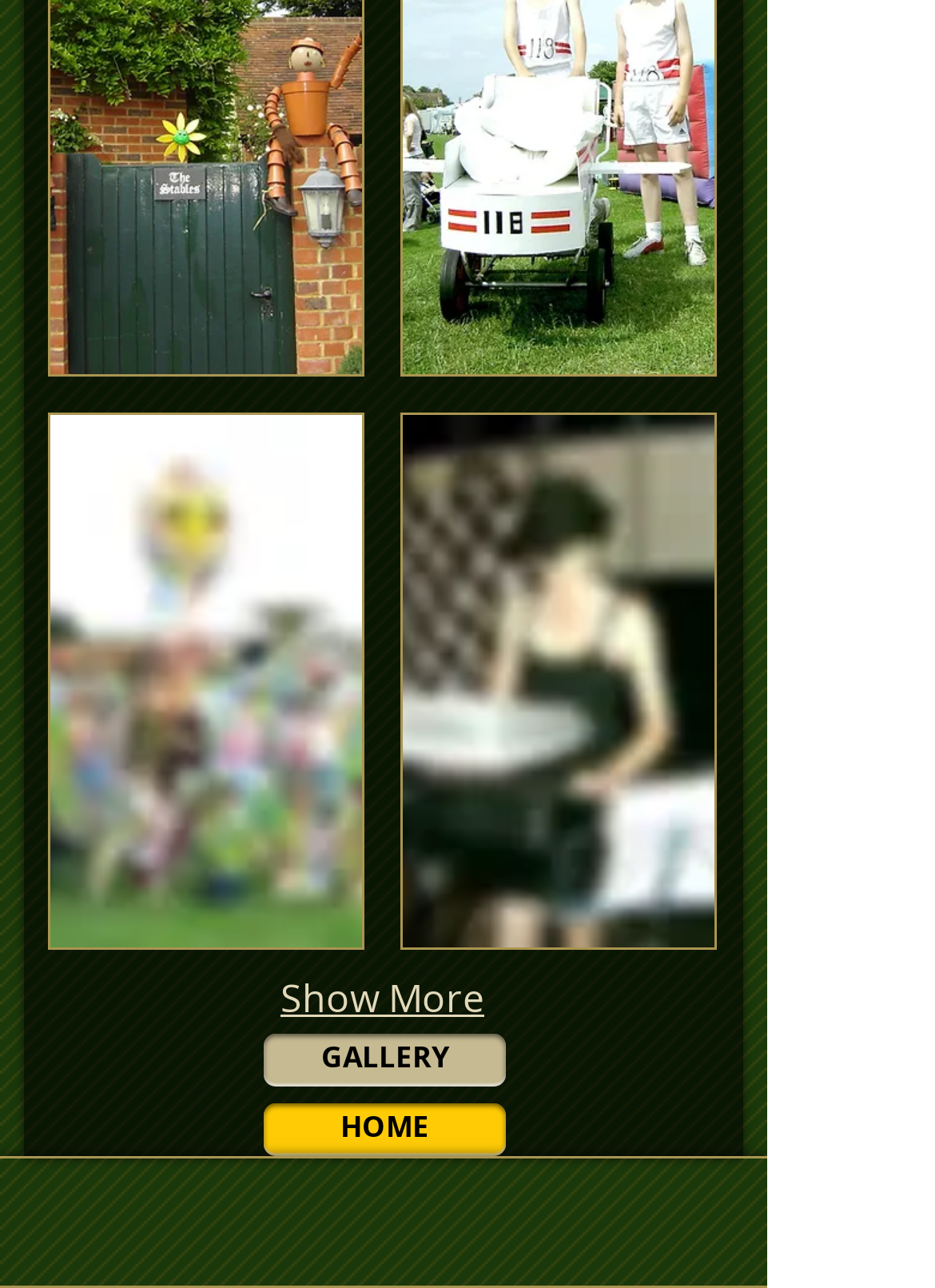How many social media links are there?
Answer the question with detailed information derived from the image.

I examined the list element with the description 'Social Bar' and found three link elements with descriptions 'google-plus-square', 'twitter-bird2-square', and 'facebook-square', which correspond to three social media links.